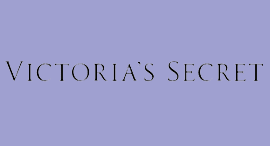Kindly respond to the following question with a single word or a brief phrase: 
What type of font is used for the brand name?

Elegant